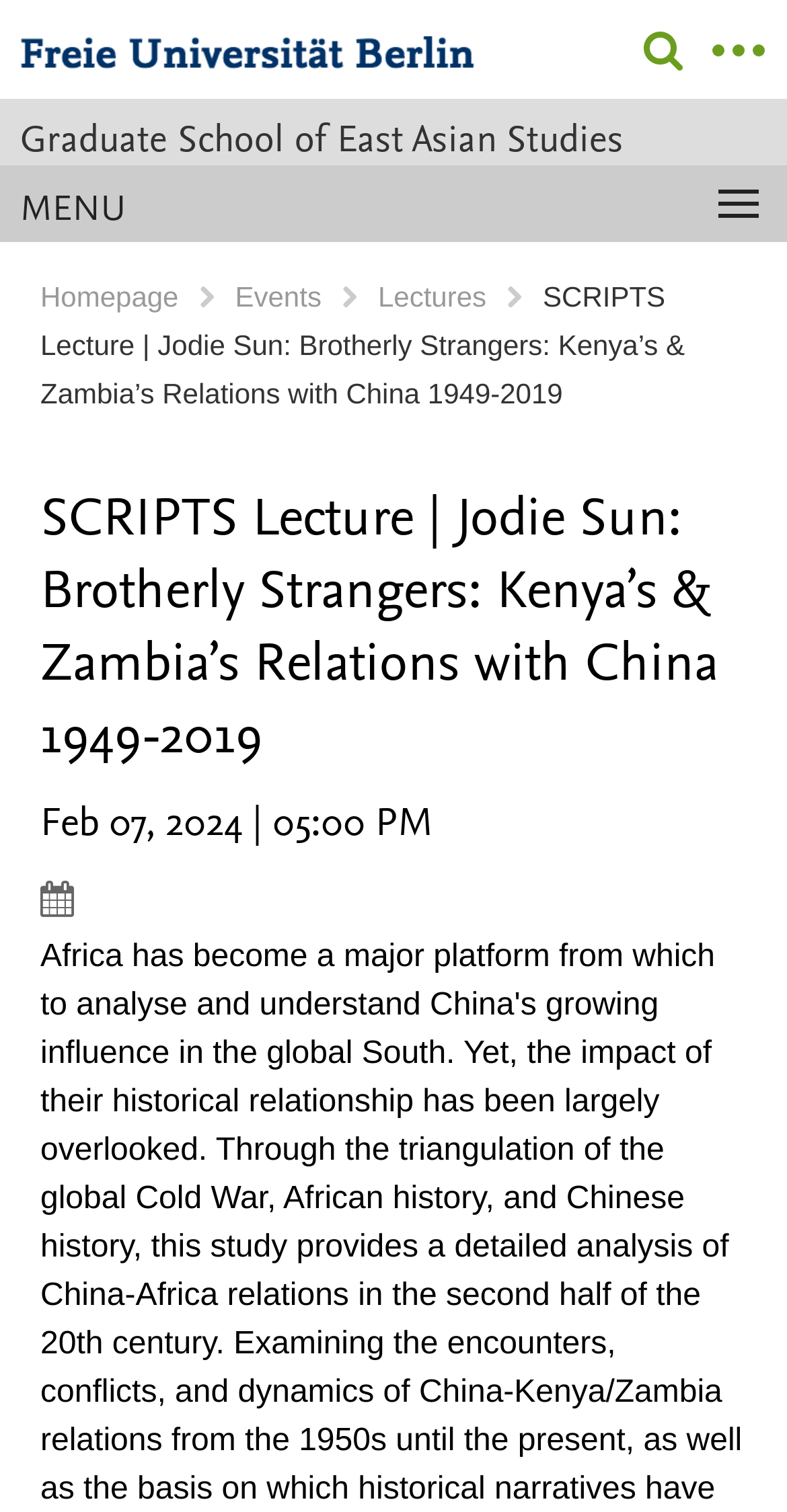What is the logo of the university?
With the help of the image, please provide a detailed response to the question.

I found the answer by looking at the image element with the alt text 'The Logo and Seal of the Freie Universität Berlin' which is located at the top left corner of the webpage.